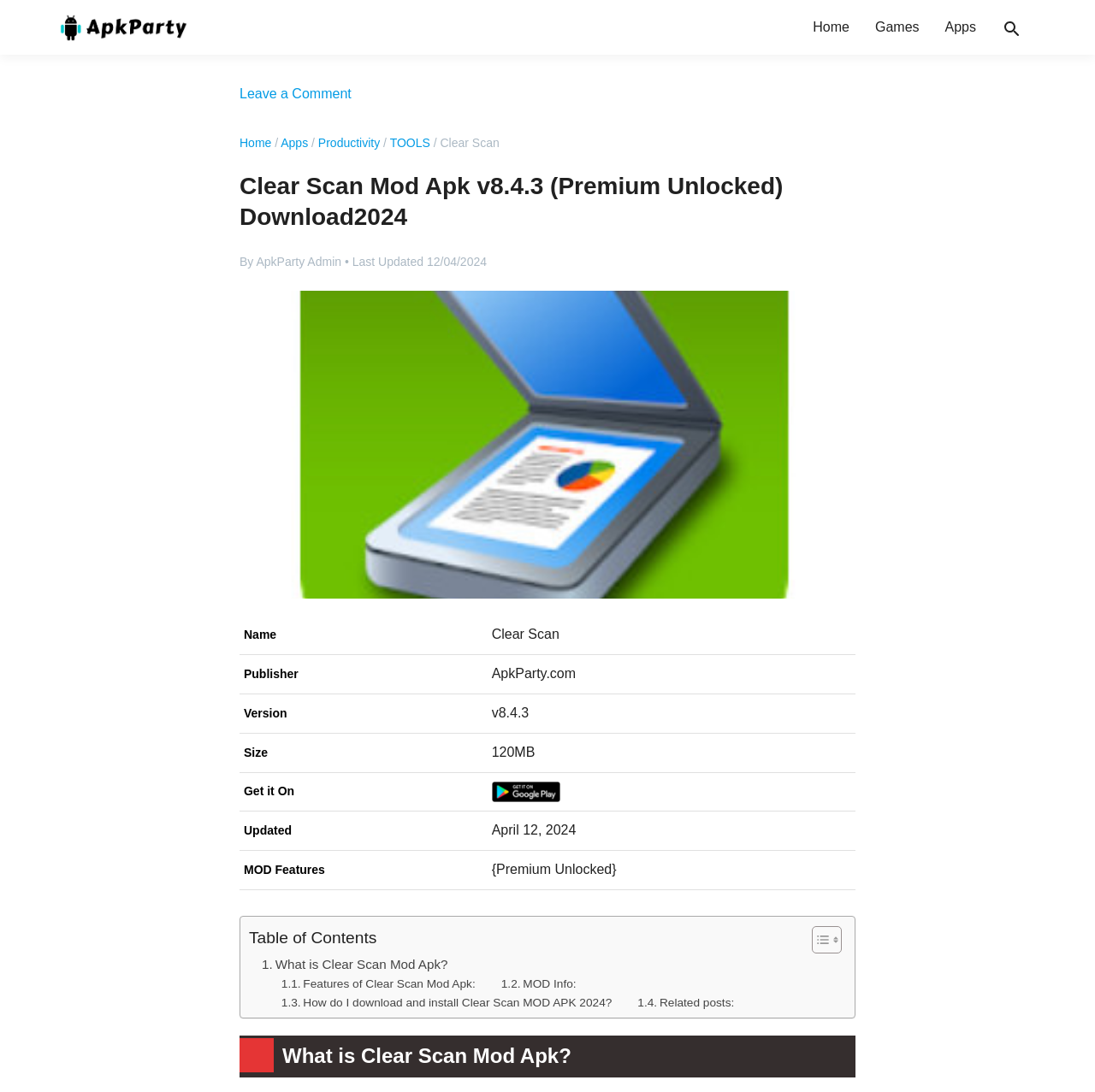Could you identify the text that serves as the heading for this webpage?

Clear Scan Mod Apk v8.4.3 (Premium Unlocked) Download2024